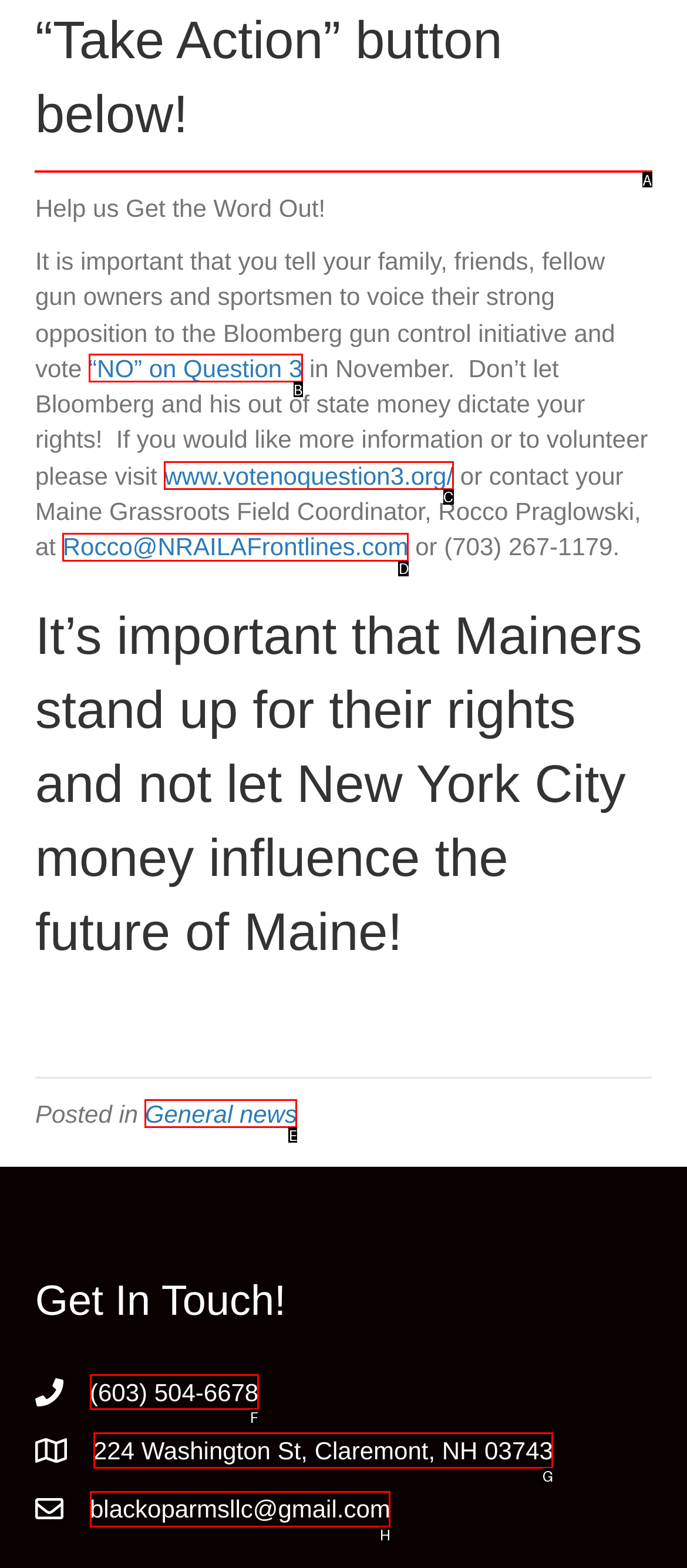Point out the UI element to be clicked for this instruction: Click on 'Help us Get the Word Out!' link. Provide the answer as the letter of the chosen element.

A